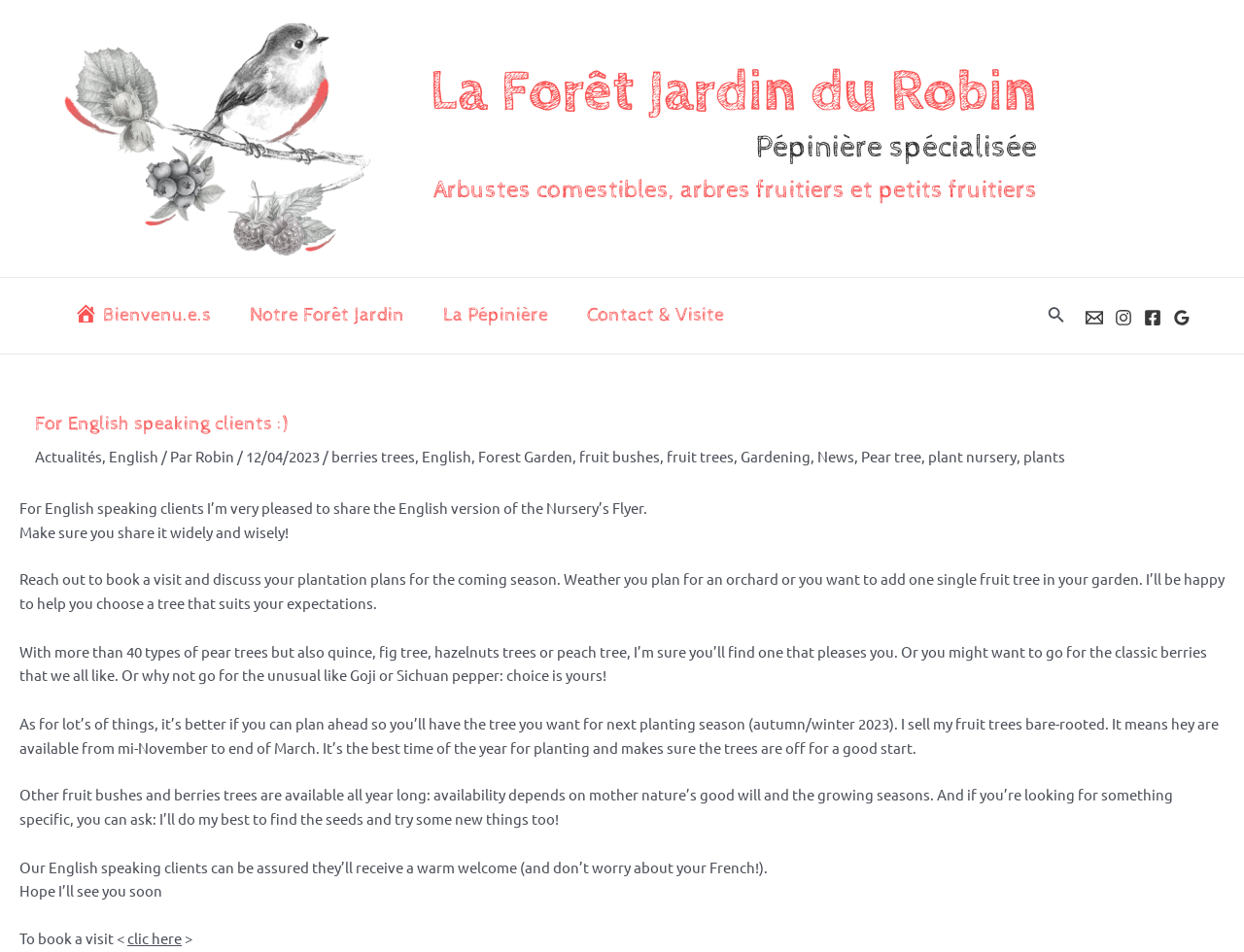Determine the bounding box coordinates of the clickable region to follow the instruction: "Visit Instagram".

[0.896, 0.324, 0.91, 0.343]